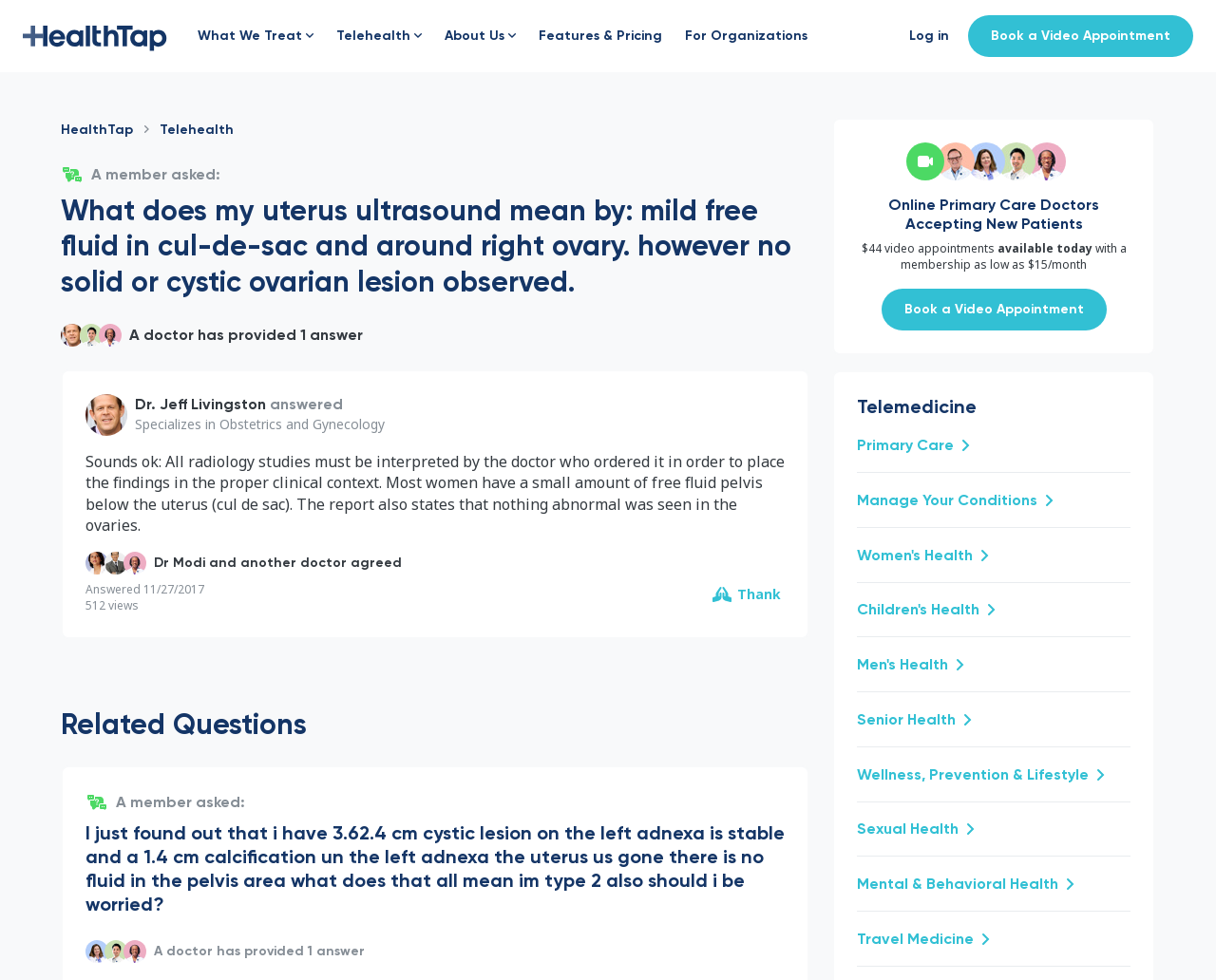Highlight the bounding box coordinates of the region I should click on to meet the following instruction: "Learn about Women's Health".

[0.705, 0.554, 0.819, 0.576]